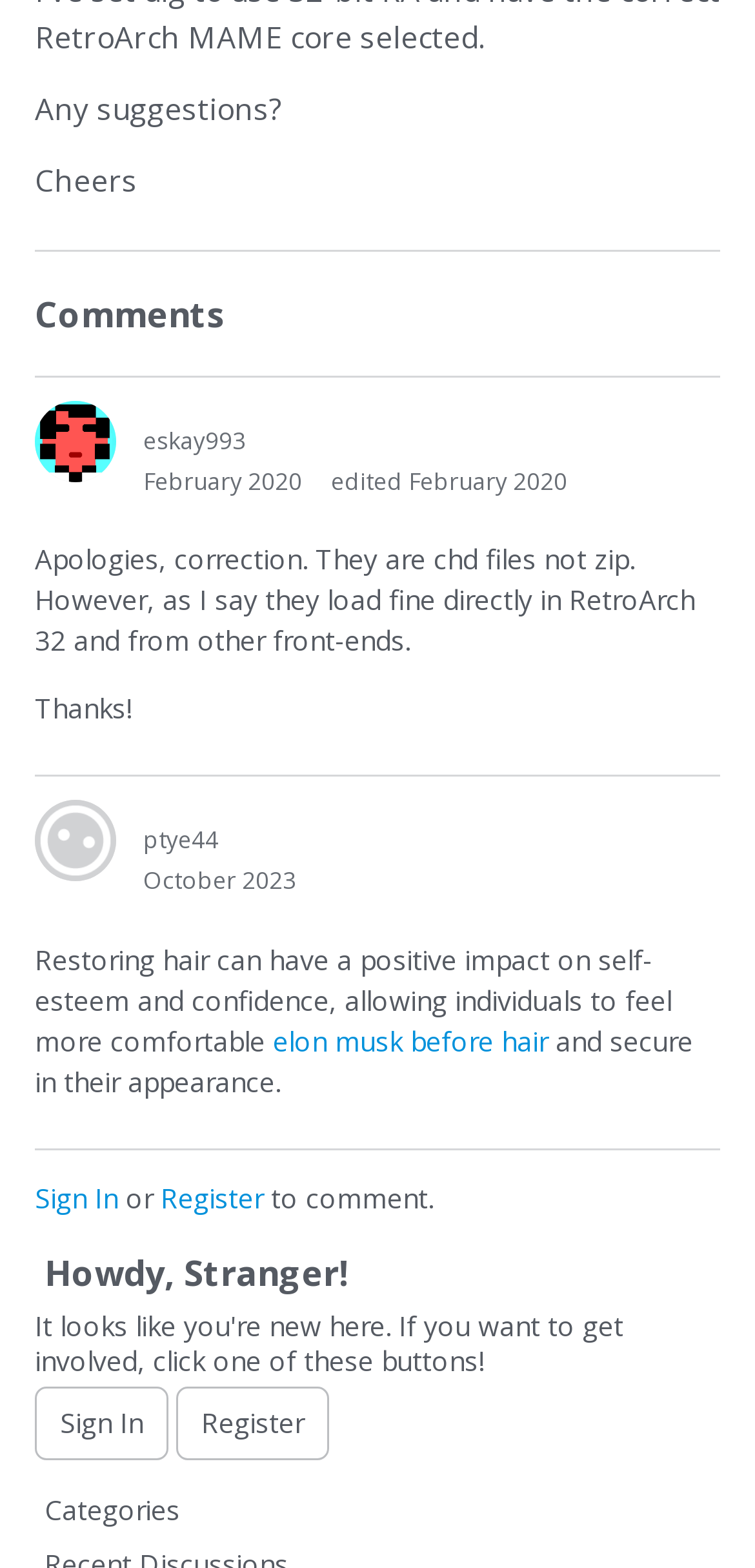What is the category of the webpage?
Using the picture, provide a one-word or short phrase answer.

Unknown